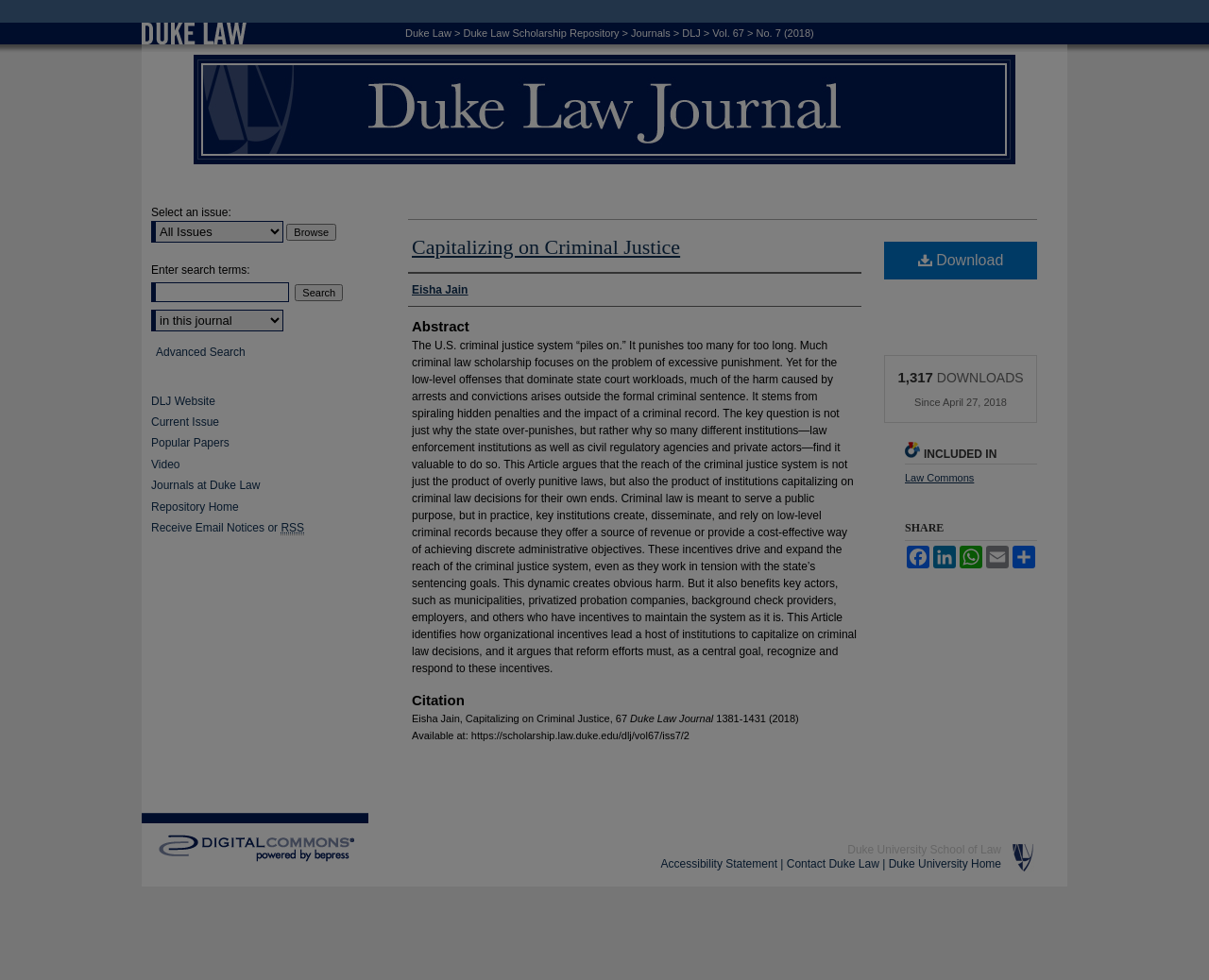Please identify the bounding box coordinates of the clickable region that I should interact with to perform the following instruction: "Browse the journal issues". The coordinates should be expressed as four float numbers between 0 and 1, i.e., [left, top, right, bottom].

[0.237, 0.228, 0.278, 0.246]